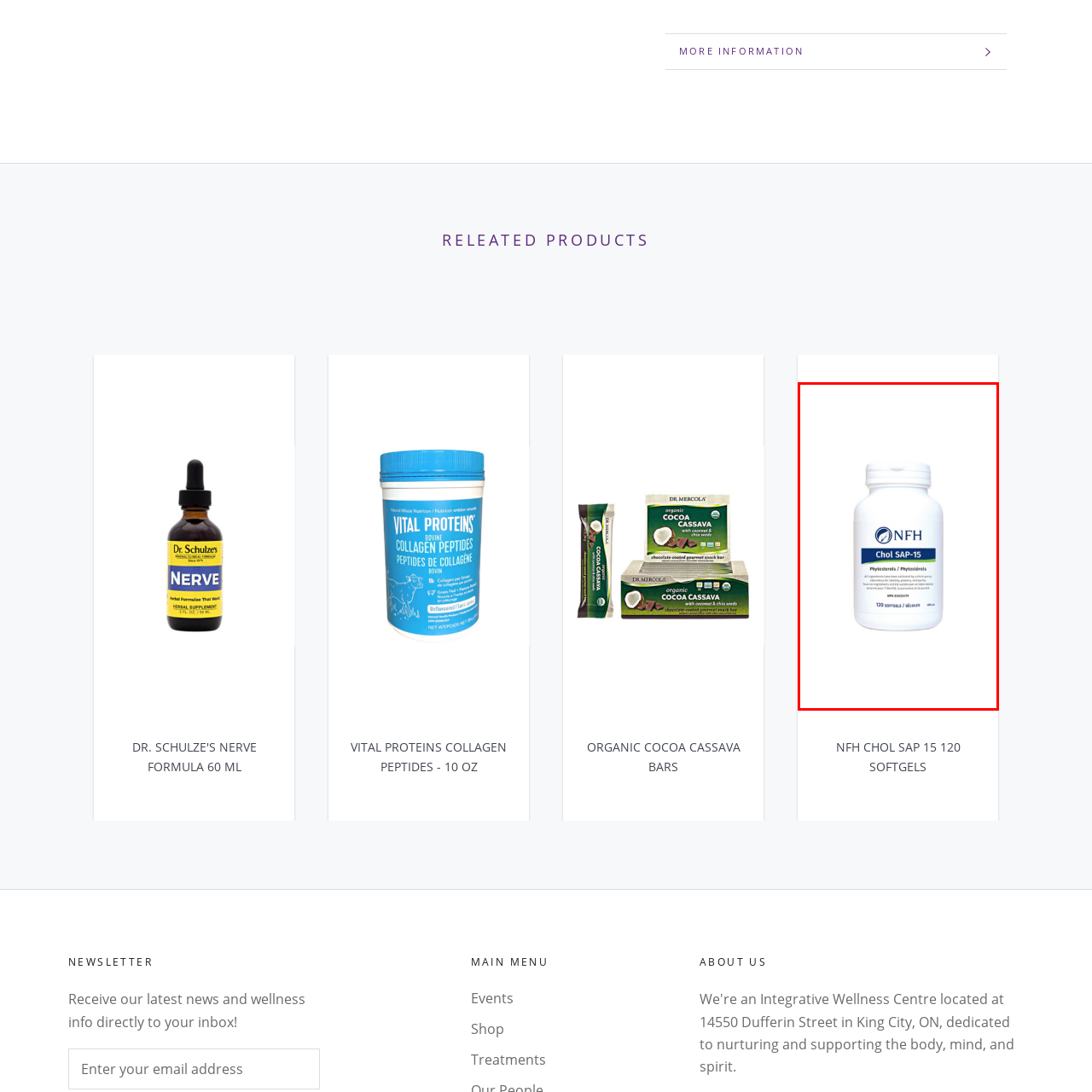Please examine the image highlighted by the red rectangle and provide a comprehensive answer to the following question based on the visual information present:
How many softgels are in the bottle?

The number of softgels in the bottle is indicated on the bottom of the label, which states that it contains 120 softgels.